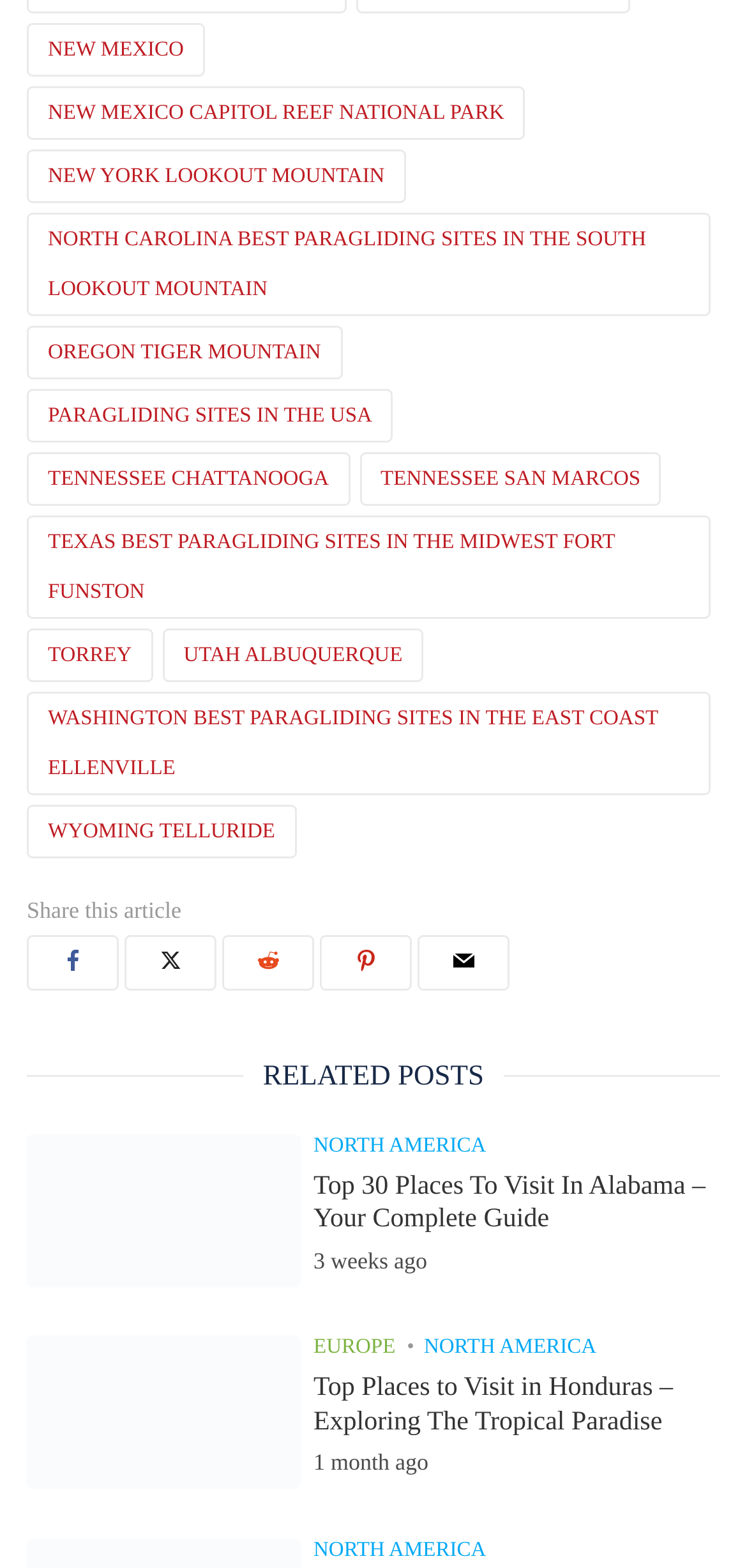Determine the bounding box coordinates for the HTML element described here: "parent_node: Name* name="author" placeholder="Name*"".

None